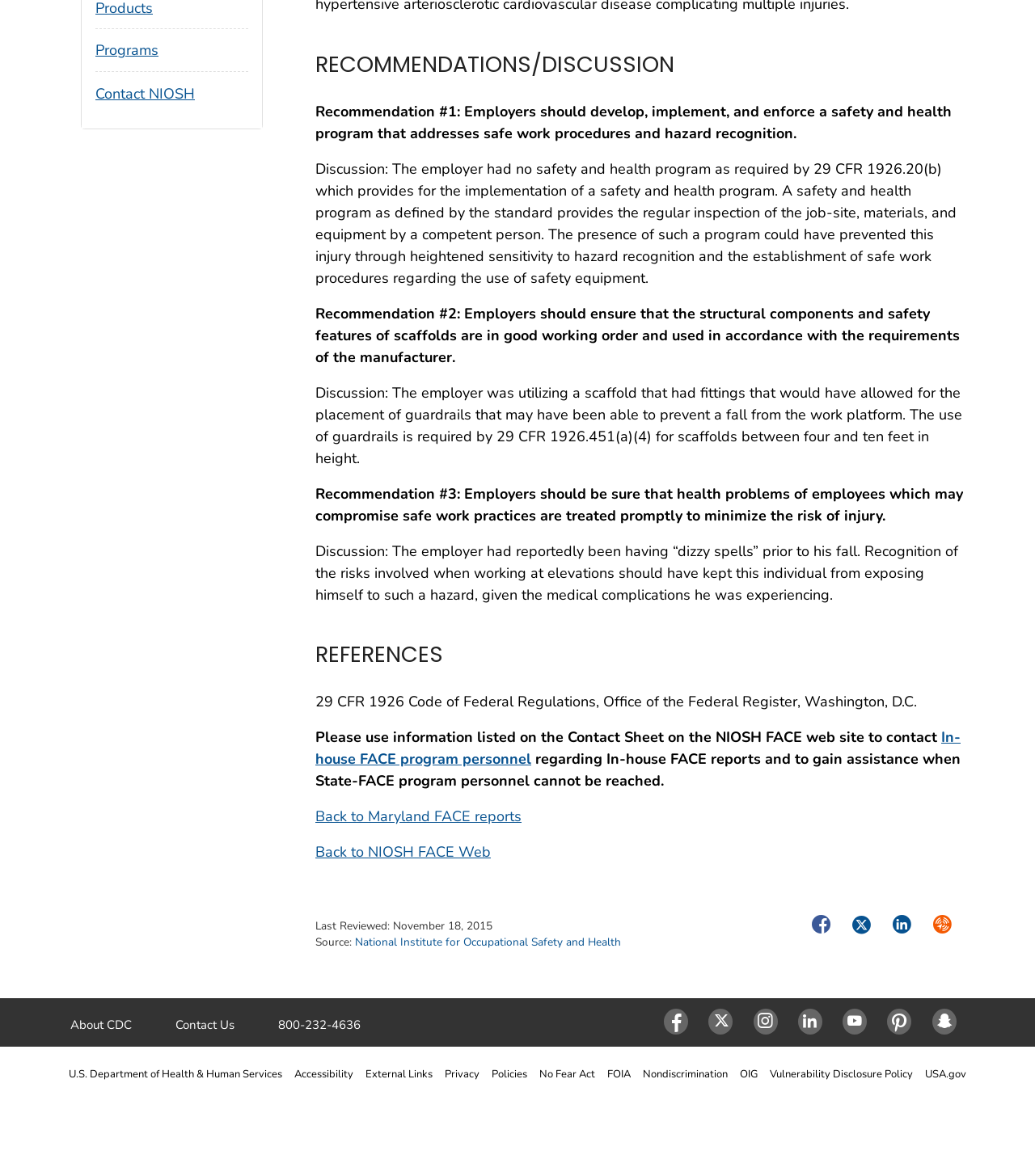Utilize the information from the image to answer the question in detail:
How many recommendations are provided on the webpage?

The webpage lists three recommendations, each with a corresponding discussion, related to employer responsibilities for ensuring workplace safety and health.